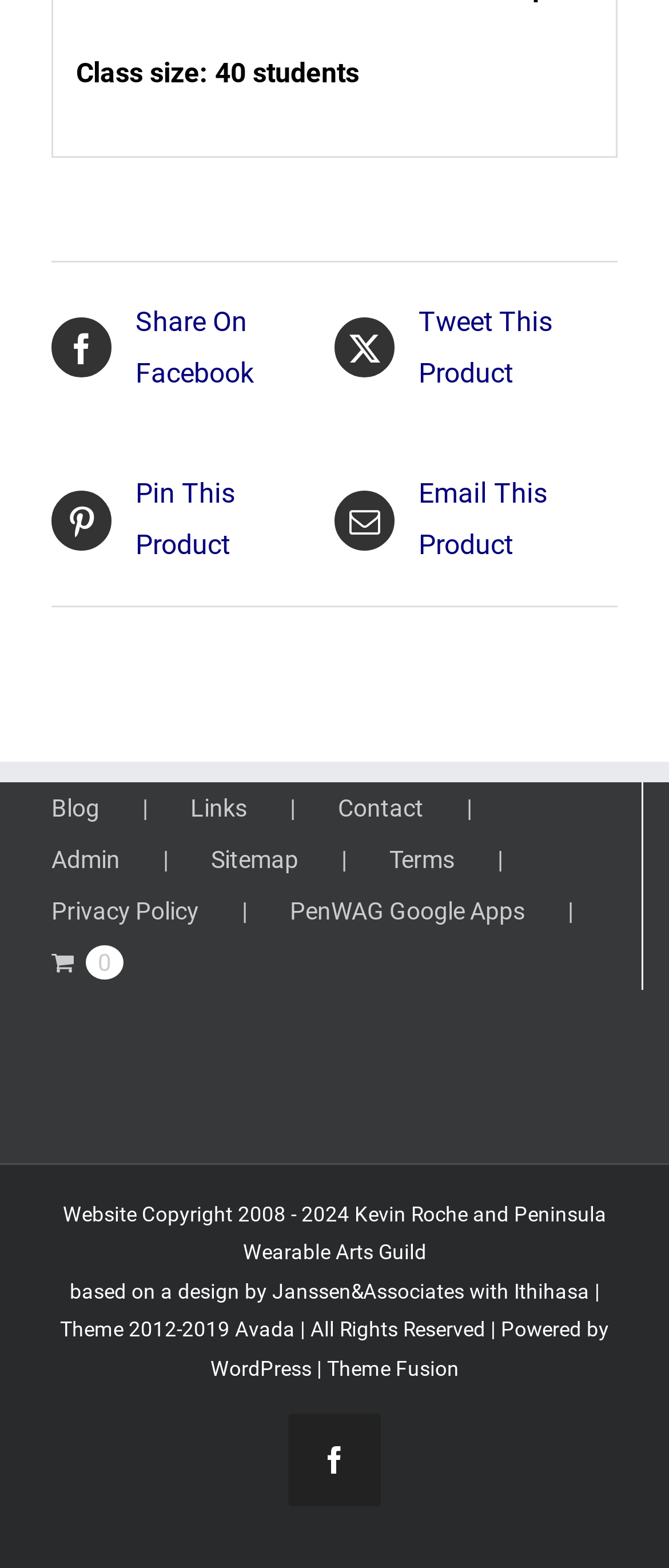Find the bounding box coordinates of the clickable element required to execute the following instruction: "View WordPress". Provide the coordinates as four float numbers between 0 and 1, i.e., [left, top, right, bottom].

[0.314, 0.865, 0.465, 0.88]